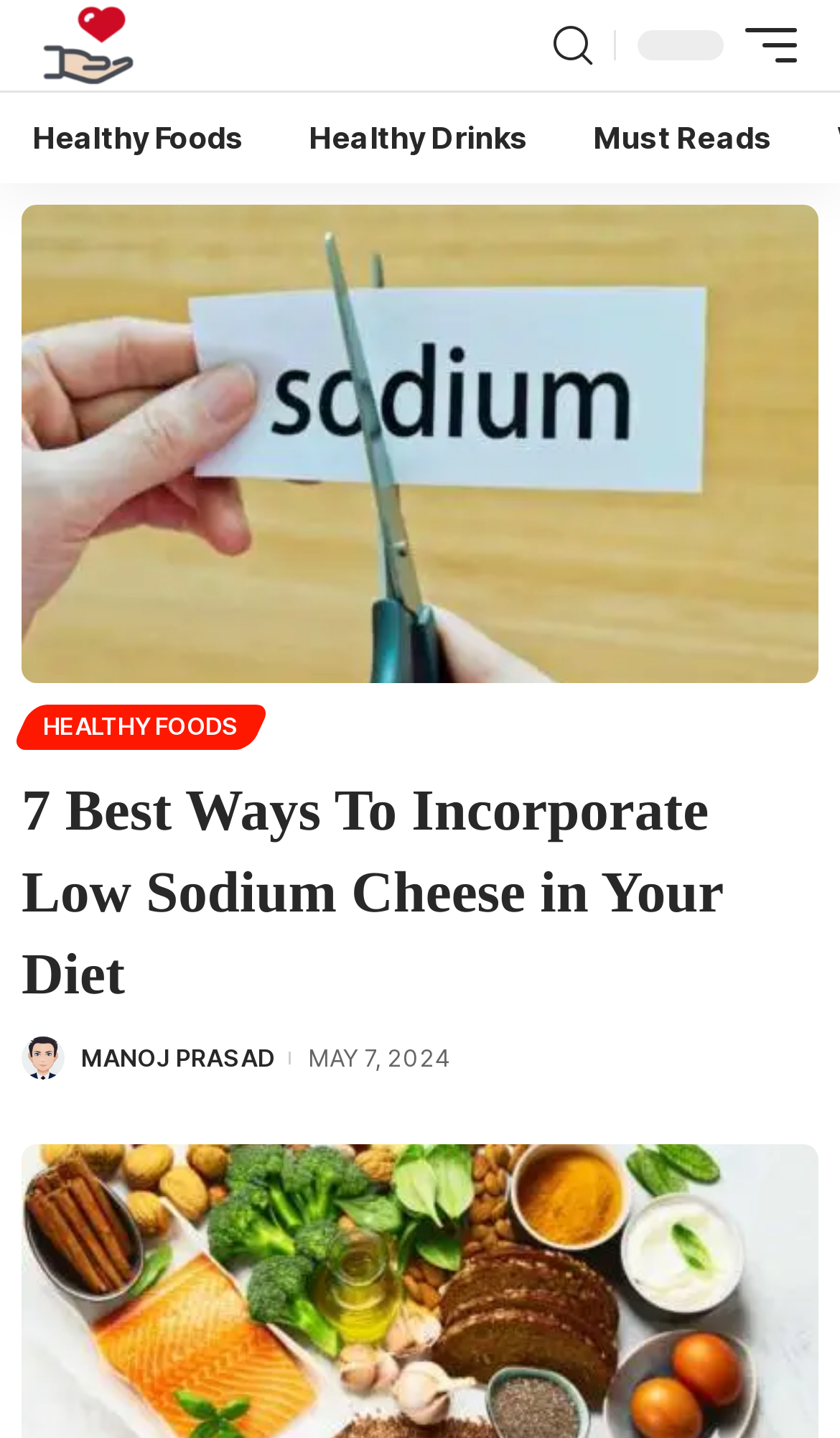Give a concise answer using only one word or phrase for this question:
What is the category of the first article?

Healthy Foods